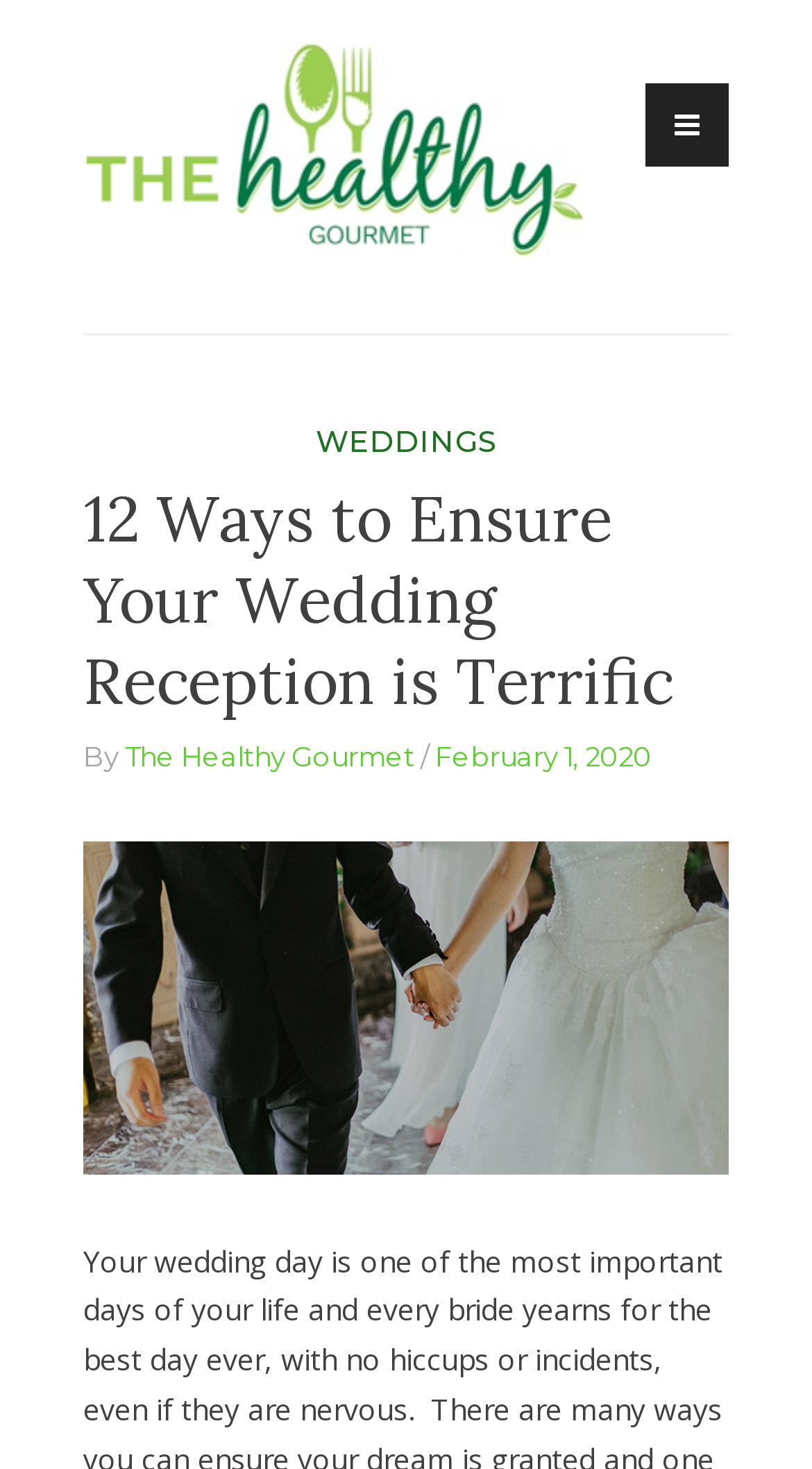Provide the bounding box coordinates of the UI element that matches the description: "parent_node: The Healthy Gourmet".

[0.795, 0.057, 0.897, 0.113]